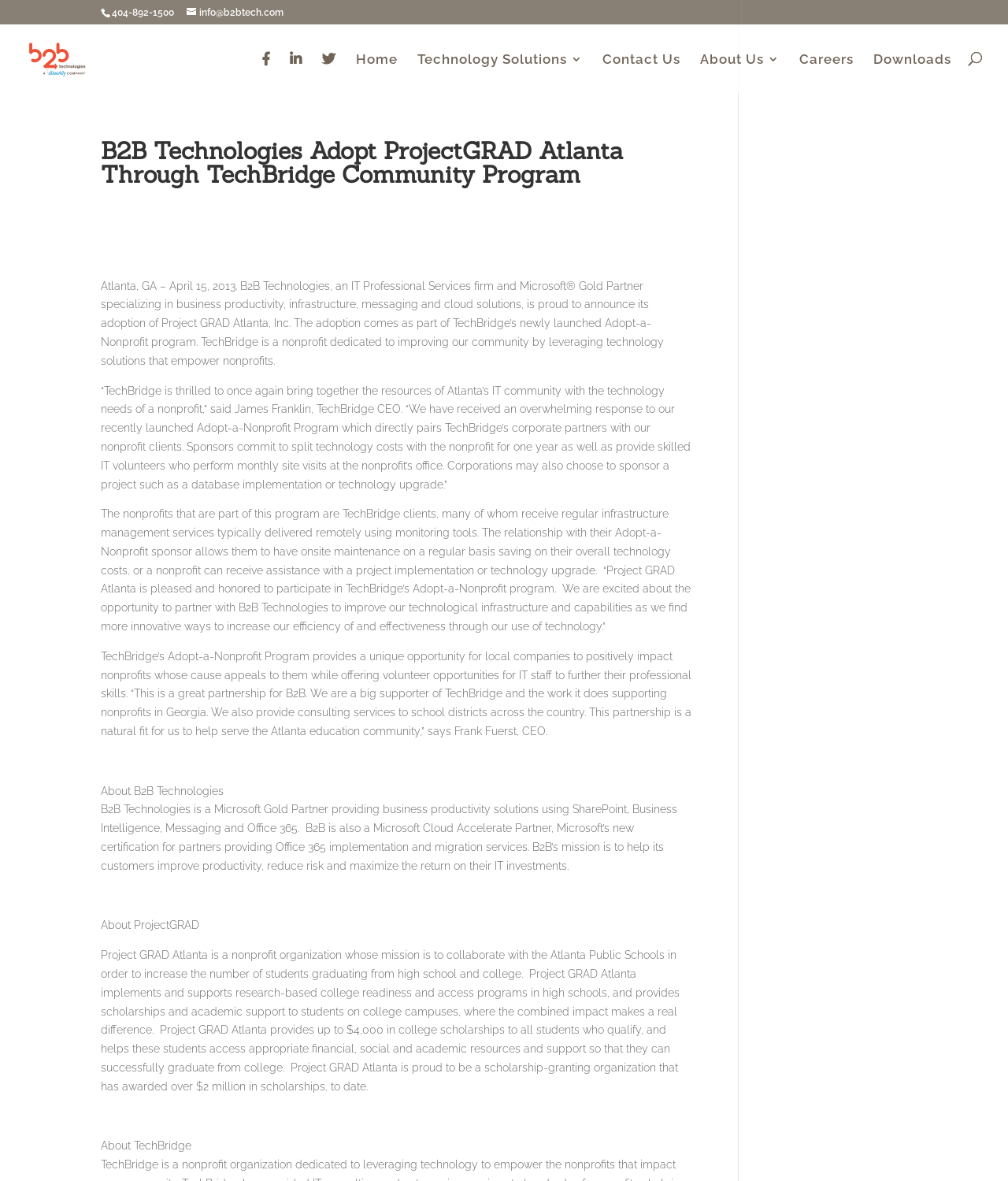Locate the bounding box coordinates of the clickable region to complete the following instruction: "Call the phone number."

[0.111, 0.006, 0.173, 0.015]